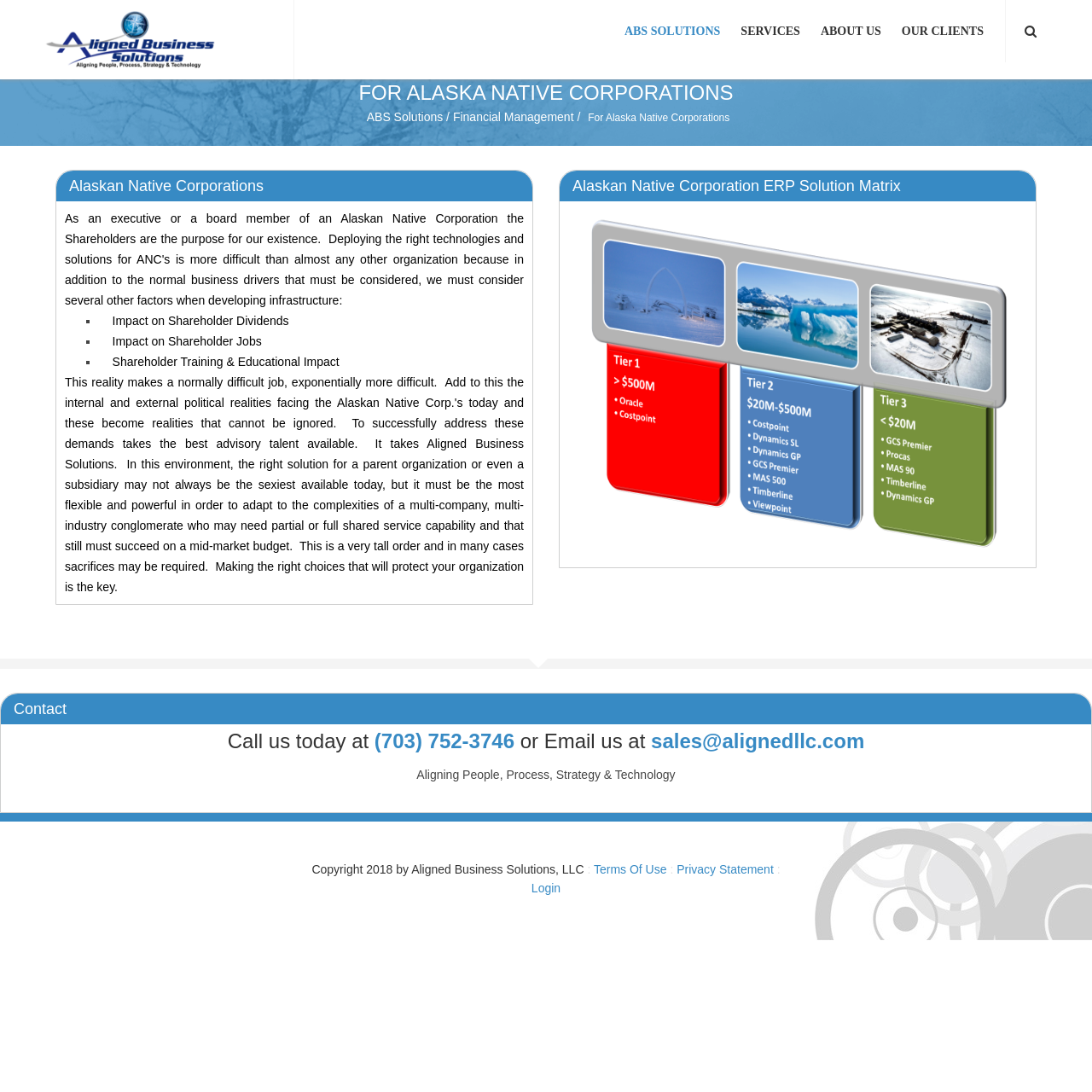Please locate and generate the primary heading on this webpage.

Alaskan Native Corporations